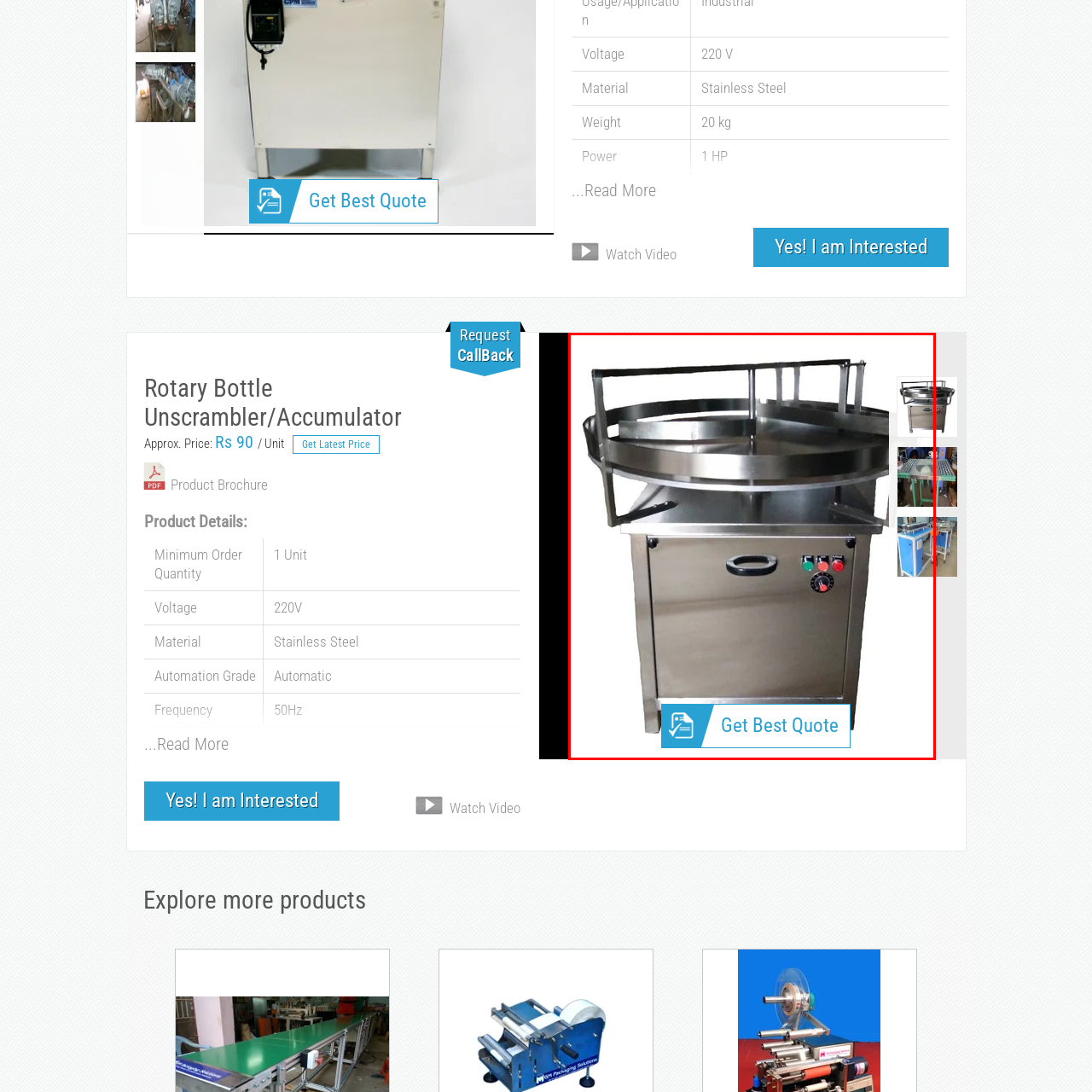What is the function of the 'Get Best Quote' button?
Refer to the image highlighted by the red box and give a one-word or short-phrase answer reflecting what you see.

Inquire about pricing